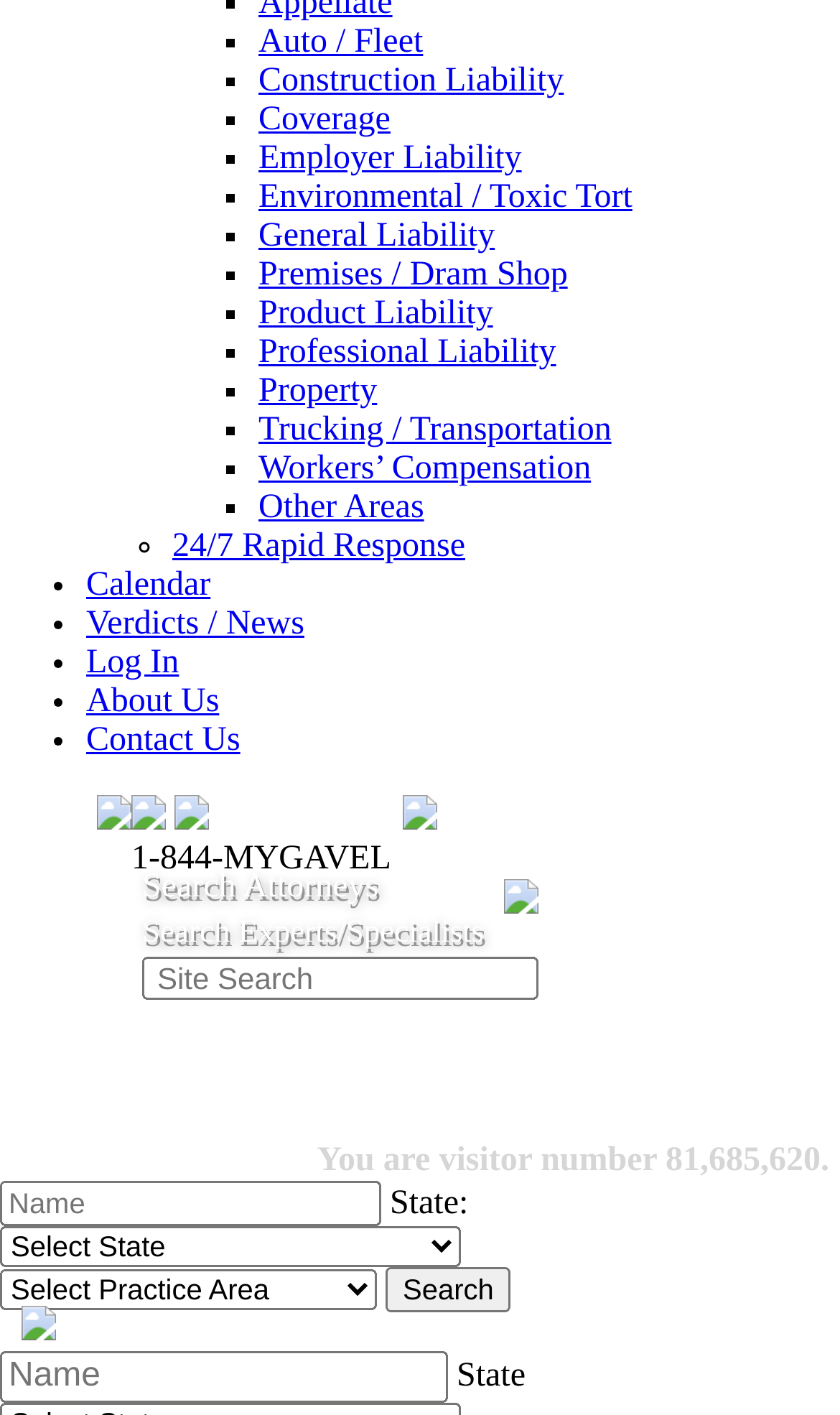Please find the bounding box coordinates in the format (top-left x, top-left y, bottom-right x, bottom-right y) for the given element description. Ensure the coordinates are floating point numbers between 0 and 1. Description: Education

[0.149, 0.728, 0.351, 0.766]